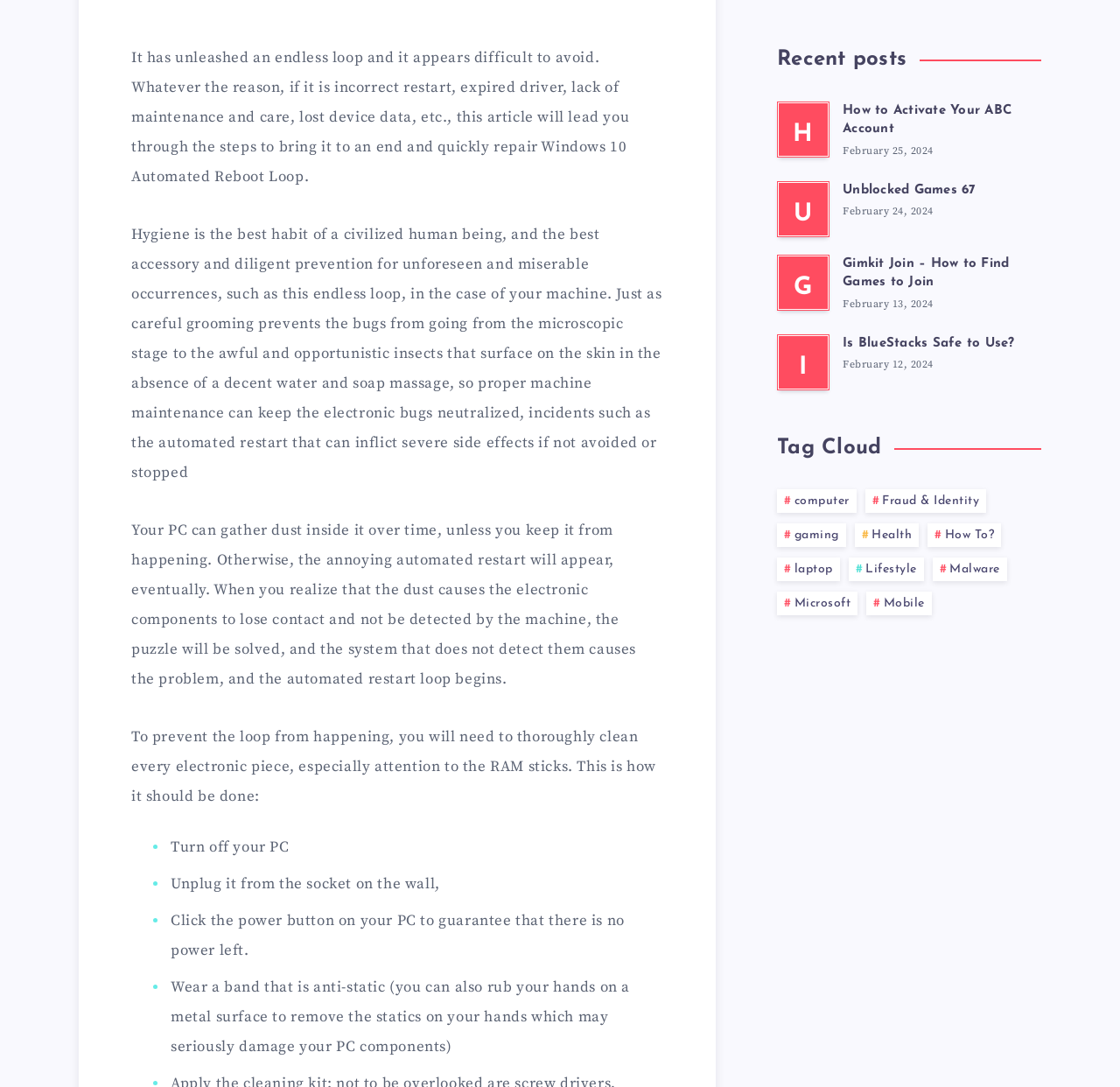Locate the coordinates of the bounding box for the clickable region that fulfills this instruction: "Click the 'Is BlueStacks Safe to Use?' link".

[0.752, 0.31, 0.906, 0.326]